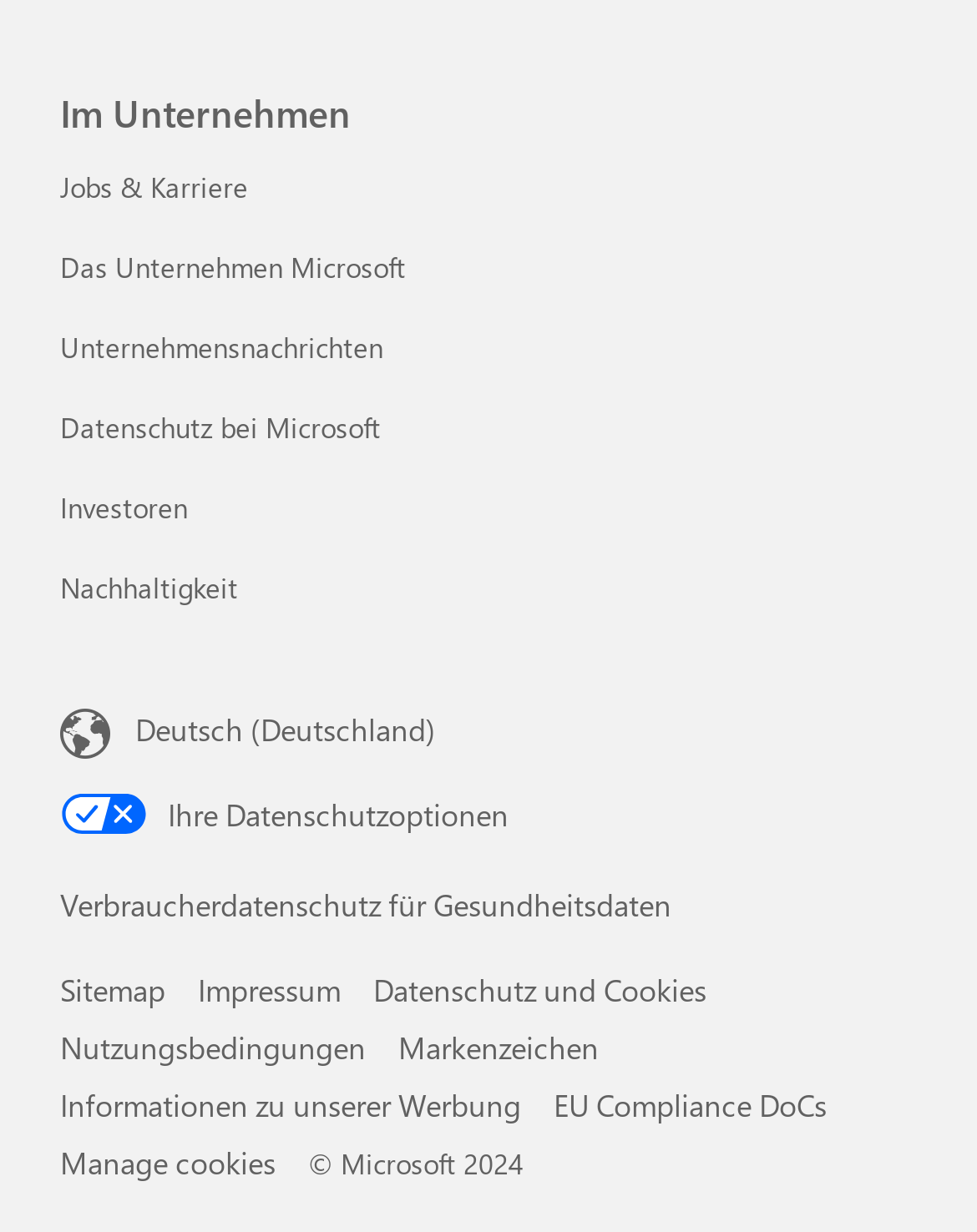Locate the bounding box coordinates of the area you need to click to fulfill this instruction: 'Access the sitemap'. The coordinates must be in the form of four float numbers ranging from 0 to 1: [left, top, right, bottom].

[0.062, 0.787, 0.169, 0.819]